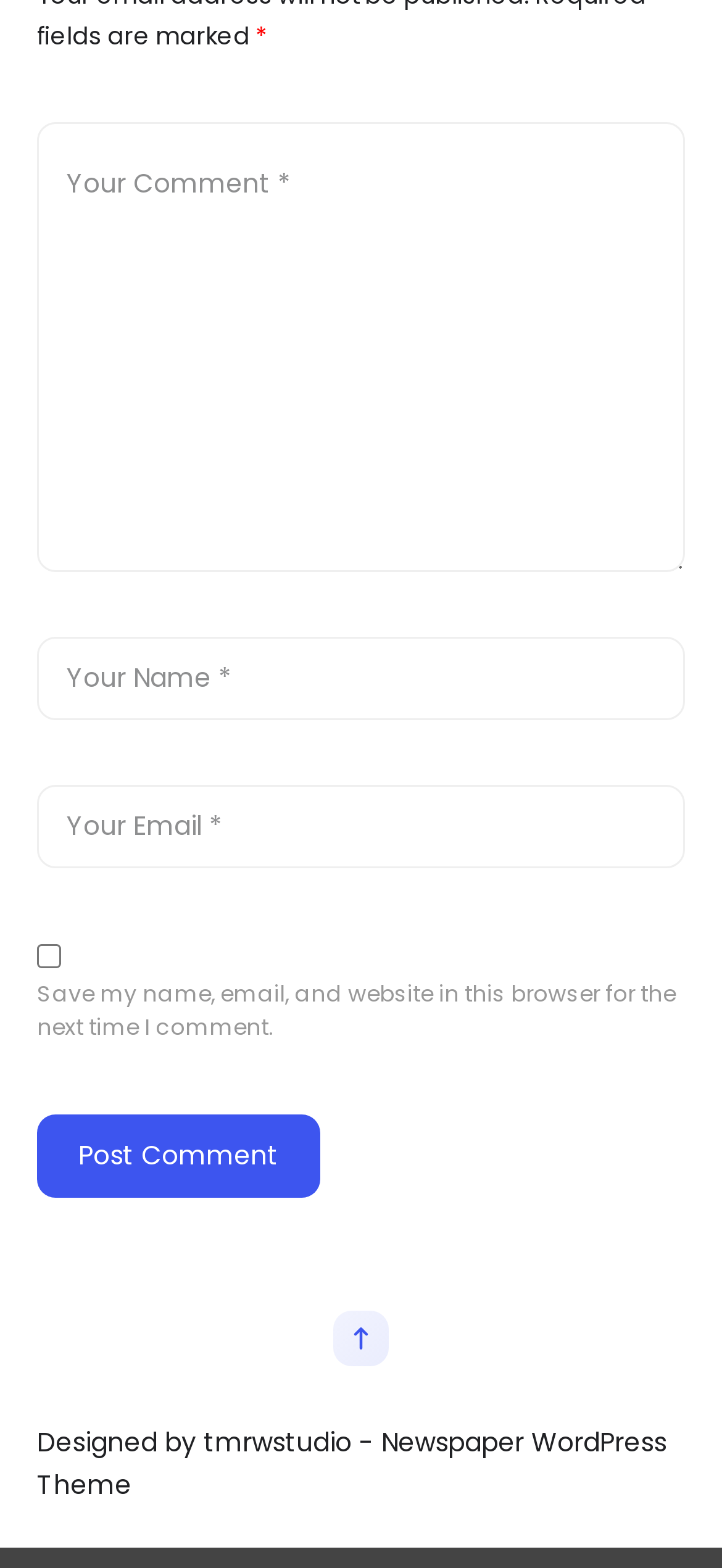Answer succinctly with a single word or phrase:
What is the theme of the website designed by?

tmrwstudio